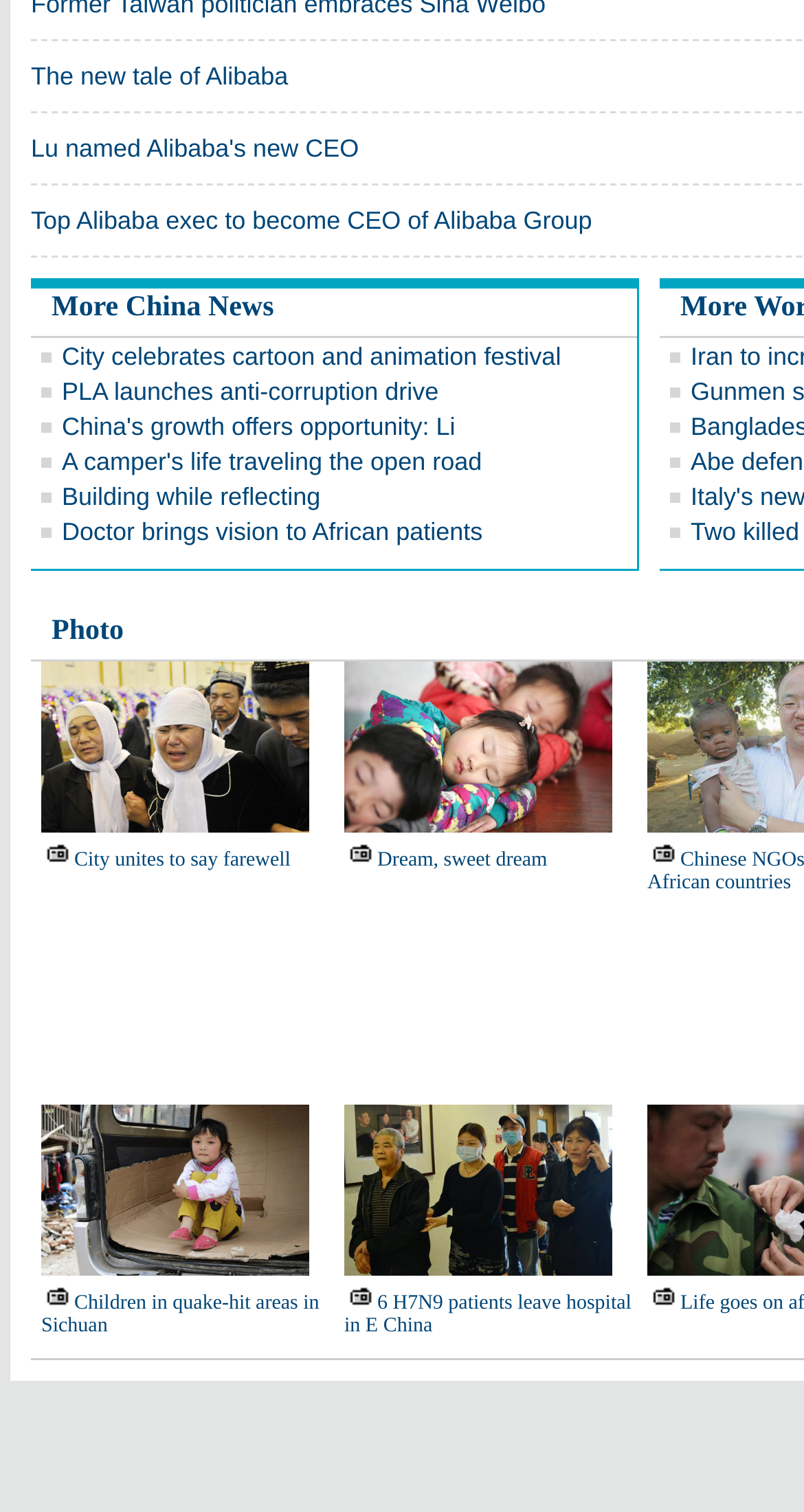Determine the bounding box coordinates of the section to be clicked to follow the instruction: "Check out the photo". The coordinates should be given as four float numbers between 0 and 1, formatted as [left, top, right, bottom].

[0.064, 0.408, 0.154, 0.428]